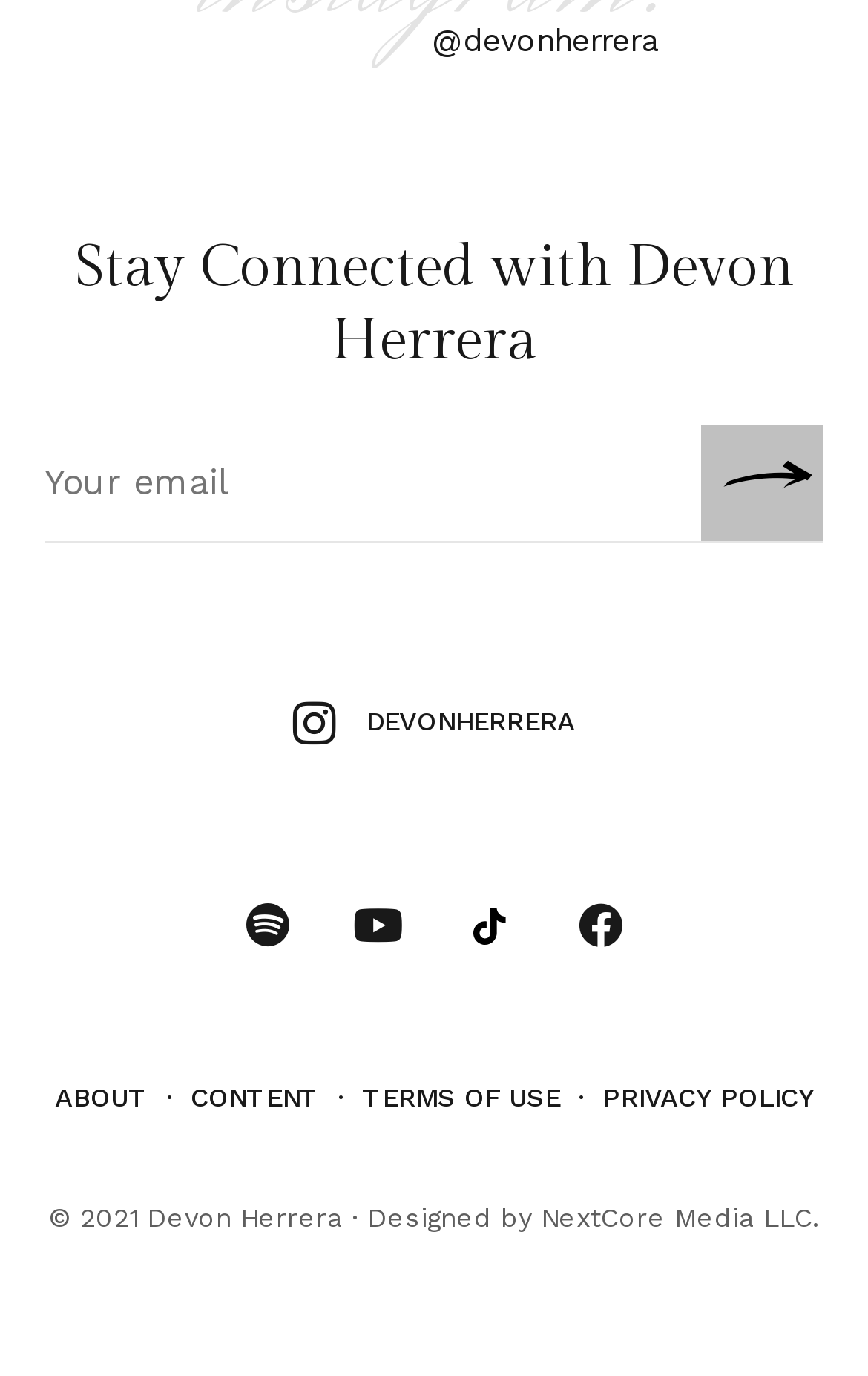Using the description "Privacy Policy", locate and provide the bounding box of the UI element.

[0.694, 0.787, 0.937, 0.809]